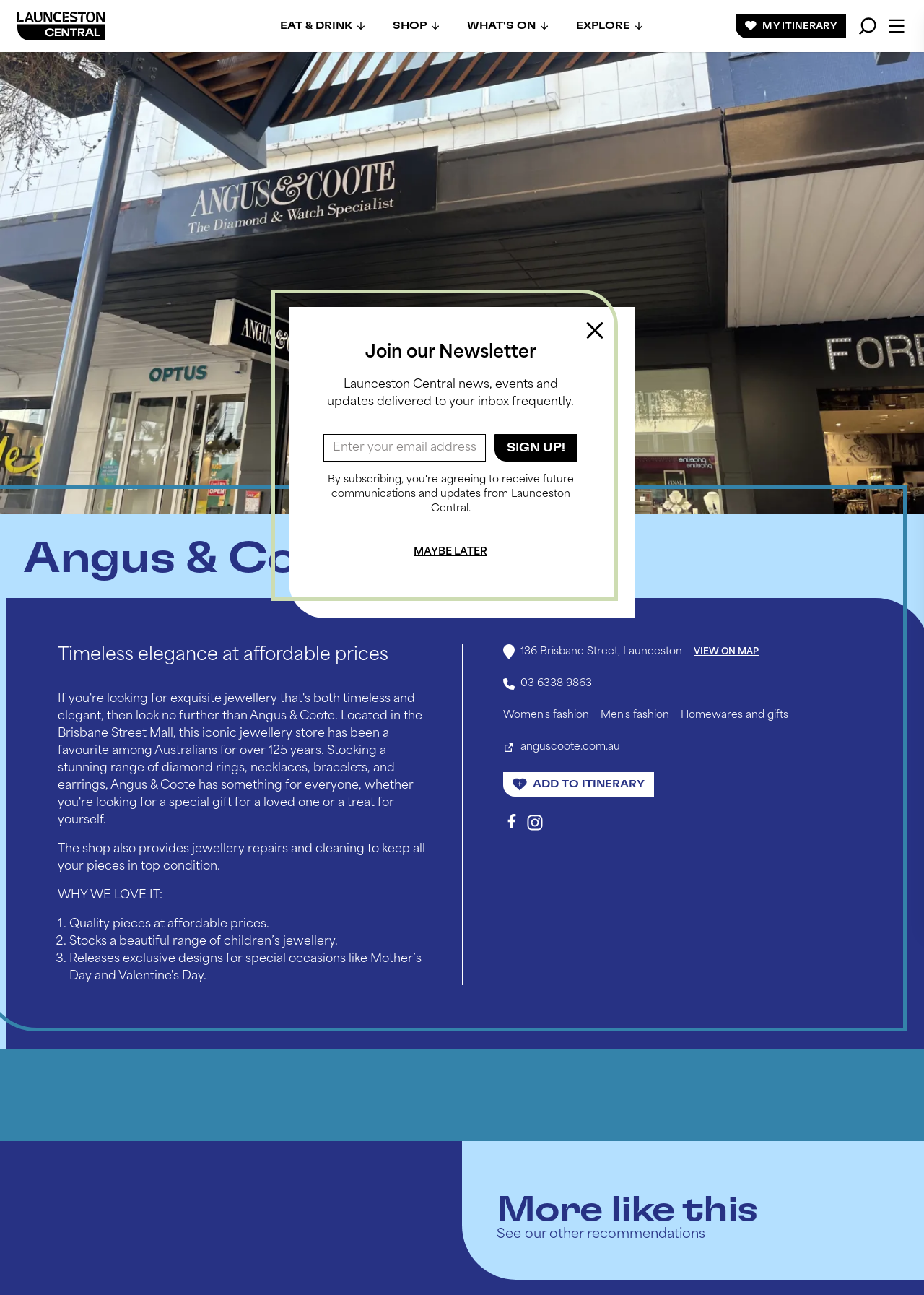Given the description of the UI element: "name="fields[emailAddress]" placeholder="Enter your email address"", predict the bounding box coordinates in the form of [left, top, right, bottom], with each value being a float between 0 and 1.

[0.35, 0.335, 0.526, 0.356]